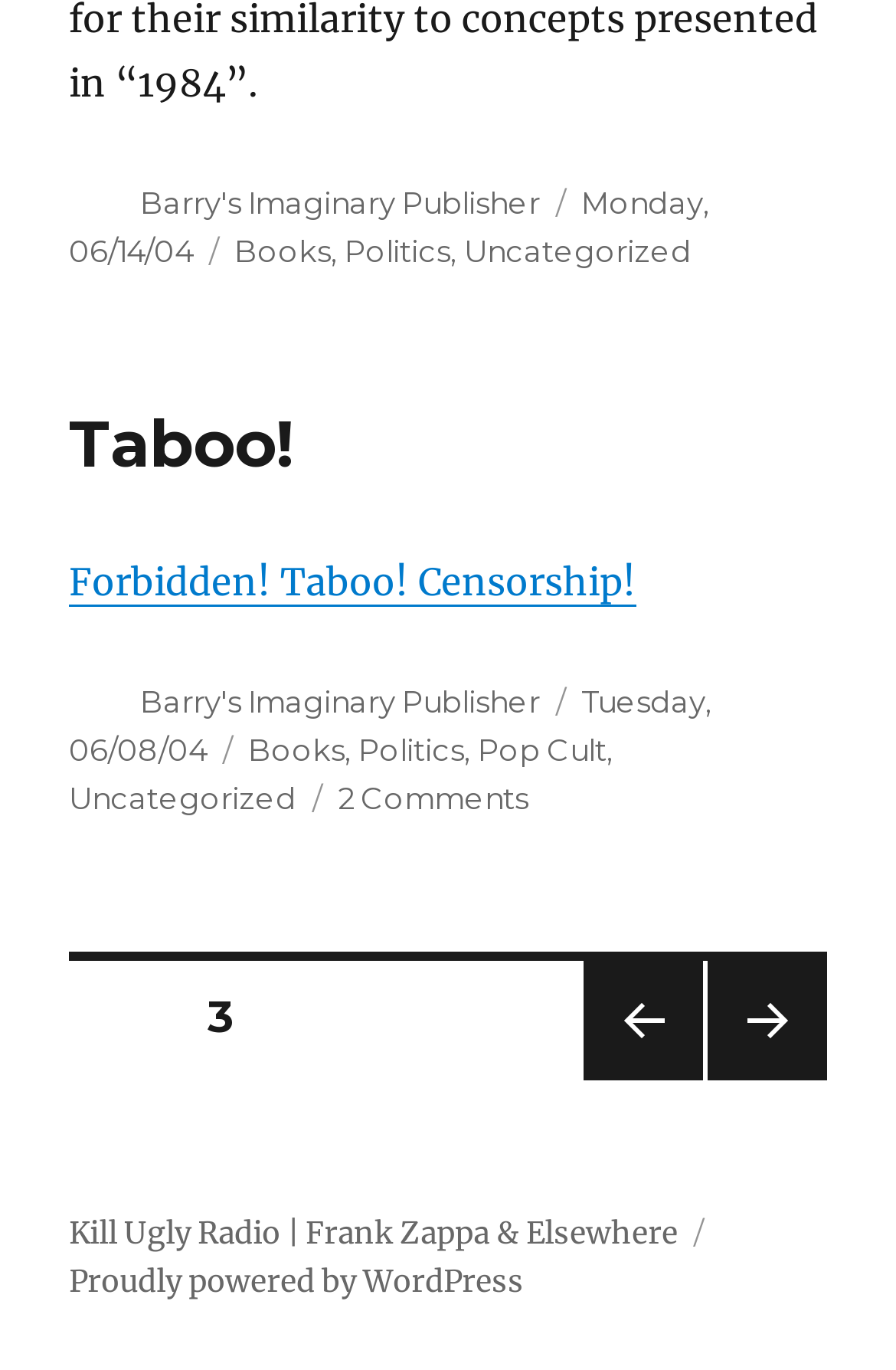What is the date of the post?
Identify the answer in the screenshot and reply with a single word or phrase.

Monday, 06/14/04